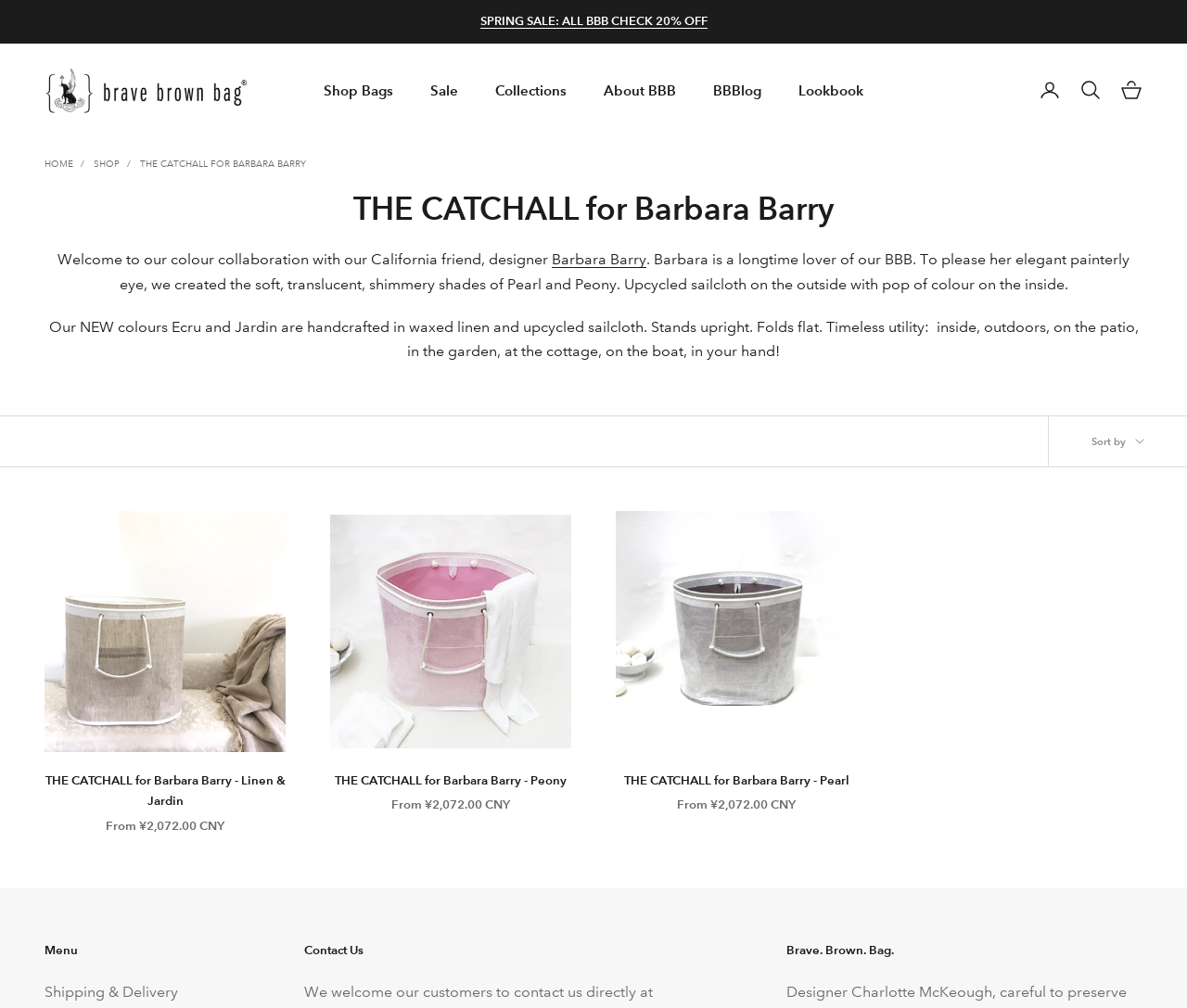Please provide a comprehensive response to the question below by analyzing the image: 
What is the sale percentage for all BBB checks?

I found the answer by looking at the link 'SPRING SALE: ALL BBB CHECK 20% OFF' on the webpage.